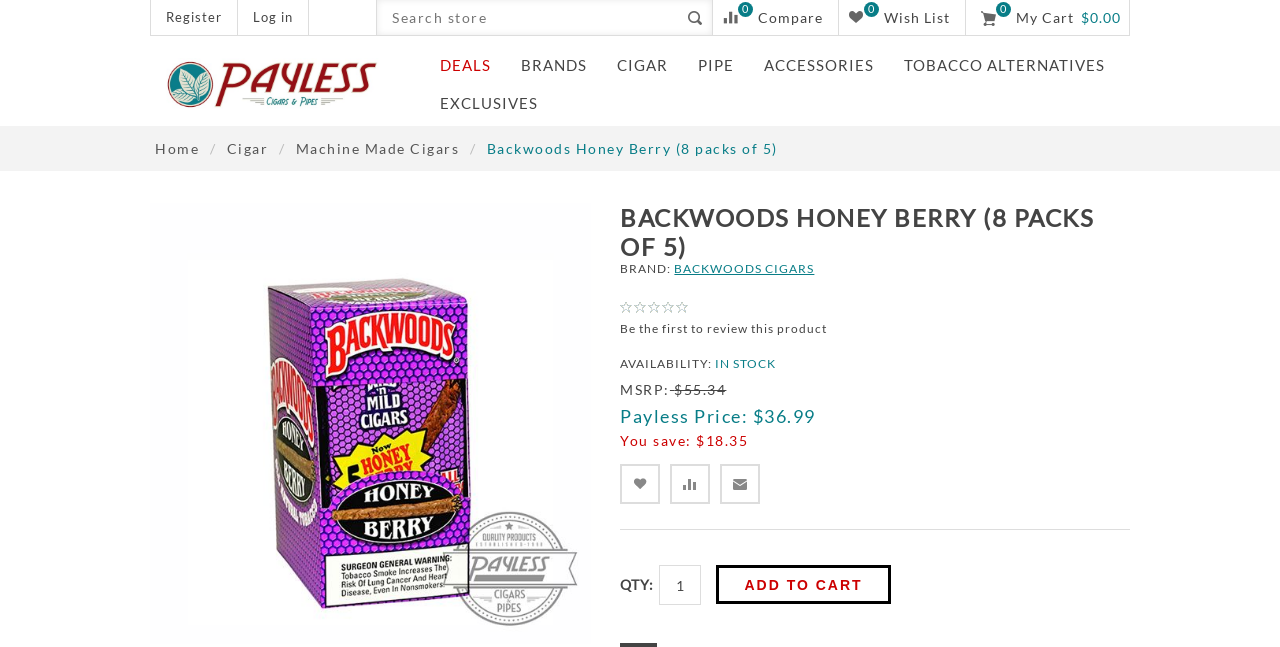Elaborate on the webpage's design and content in a detailed caption.

The webpage is an e-commerce page for a specific product, the Honey Berry Natural Mild Cigar by Backwoods. At the top, there are several links for registration, login, comparison, wishlist, and cart, as well as a search bar with a search button. 

Below the search bar, there is a layout table with several links to different categories, including "Payless Cigars and Pipes", "DEALS", "BRANDS", "CIGAR", "PIPE", "ACCESSORIES", and "TOBACCO ALTERNATIVES". 

On the left side, there is a navigation menu with links to "Home", "Cigar", and "Machine Made Cigars". 

The main content of the page is dedicated to the product, with a large image of the product on the left and a detailed description on the right. The product name, "Backwoods Honey Berry (8 packs of 5)", is displayed prominently, along with a rating of 0.0 stars from 0 customers. There is also a call-to-action to be the first to review the product. 

Below the product name, there is information about the product's availability, which is "IN STOCK", and its pricing, with a MSRP of $55.34 and a discounted price of $36.99, resulting in a savings of $18.35. 

There are several buttons to add the product to the wishlist, compare list, or email a friend, as well as a quantity input field and an "ADD TO CART" button.